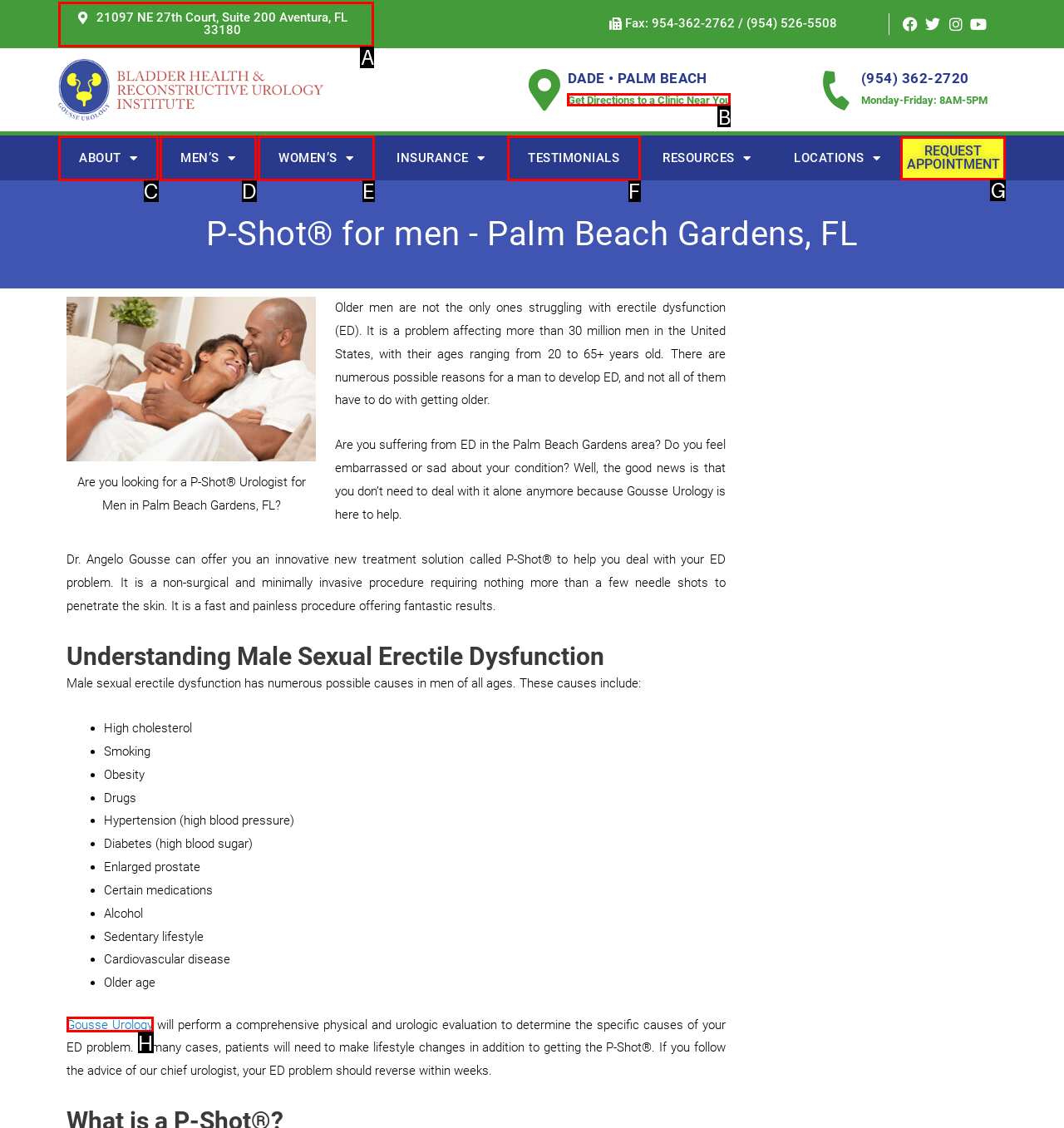Refer to the element description: REQUEST APPOINTMENT and identify the matching HTML element. State your answer with the appropriate letter.

G